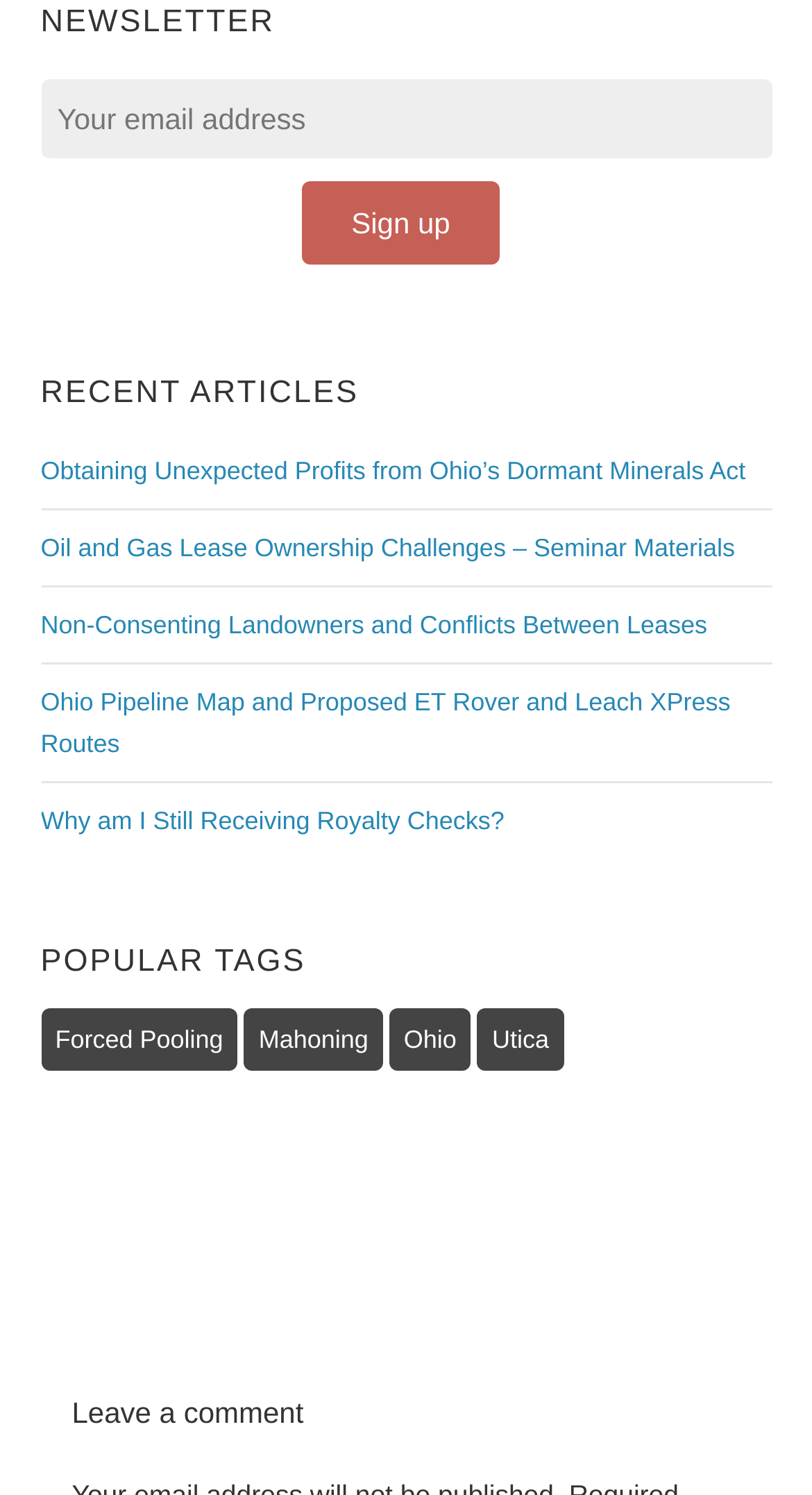What is the function of the 'Sign up' button?
Please give a detailed and elaborate answer to the question.

The 'Sign up' button is located next to the 'Your email address' textbox, suggesting that it is used to submit the email address and subscribe to a newsletter or register for something.